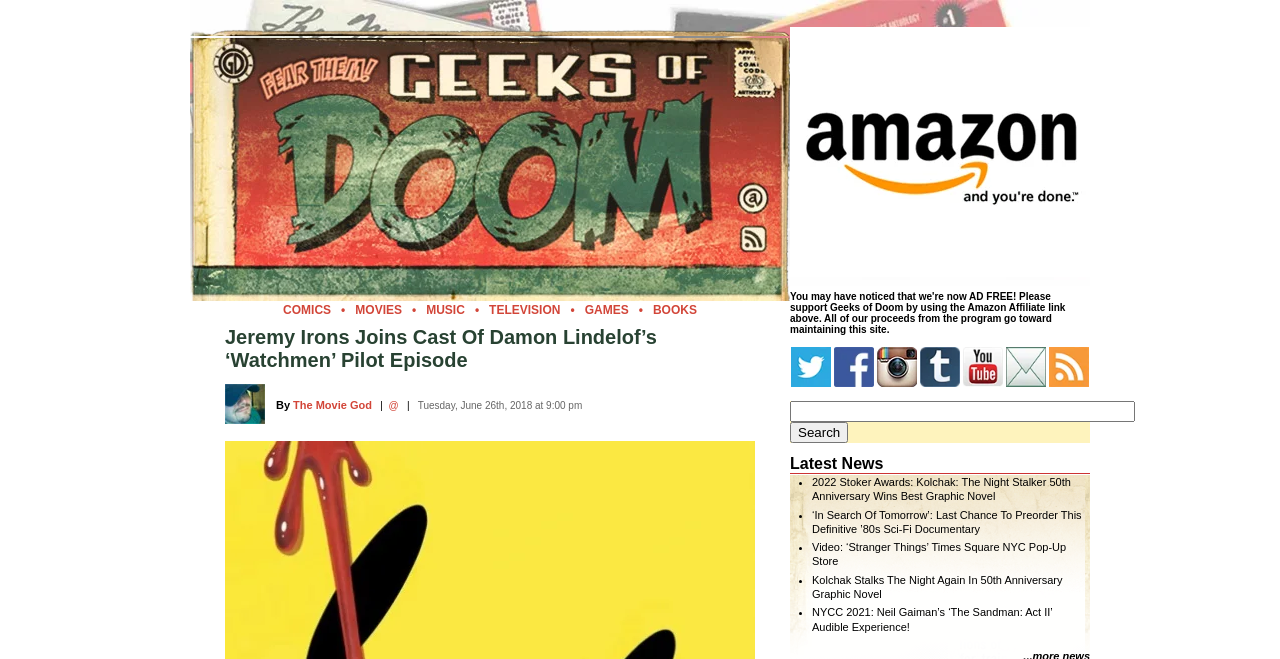Please give a succinct answer using a single word or phrase:
What is the author of the article?

The Movie God